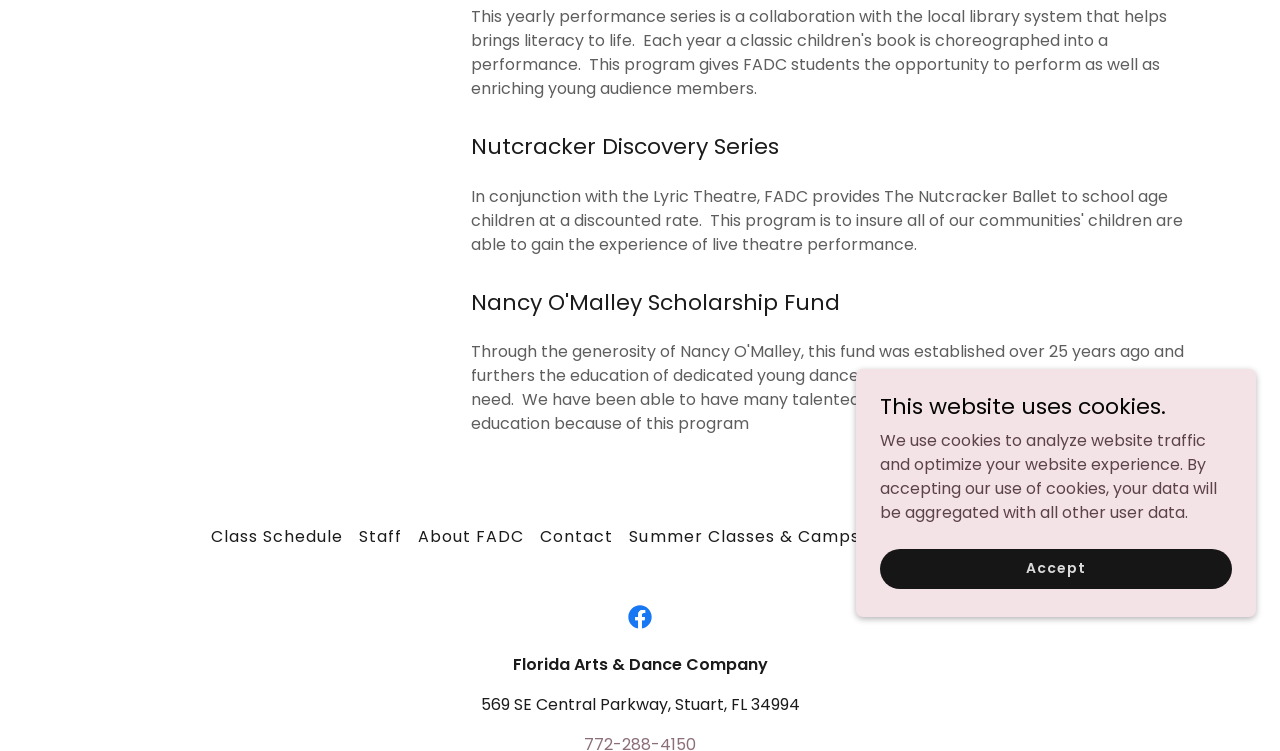Using the element description: "Summer Classes & Camps", determine the bounding box coordinates. The coordinates should be in the format [left, top, right, bottom], with values between 0 and 1.

[0.486, 0.687, 0.678, 0.742]